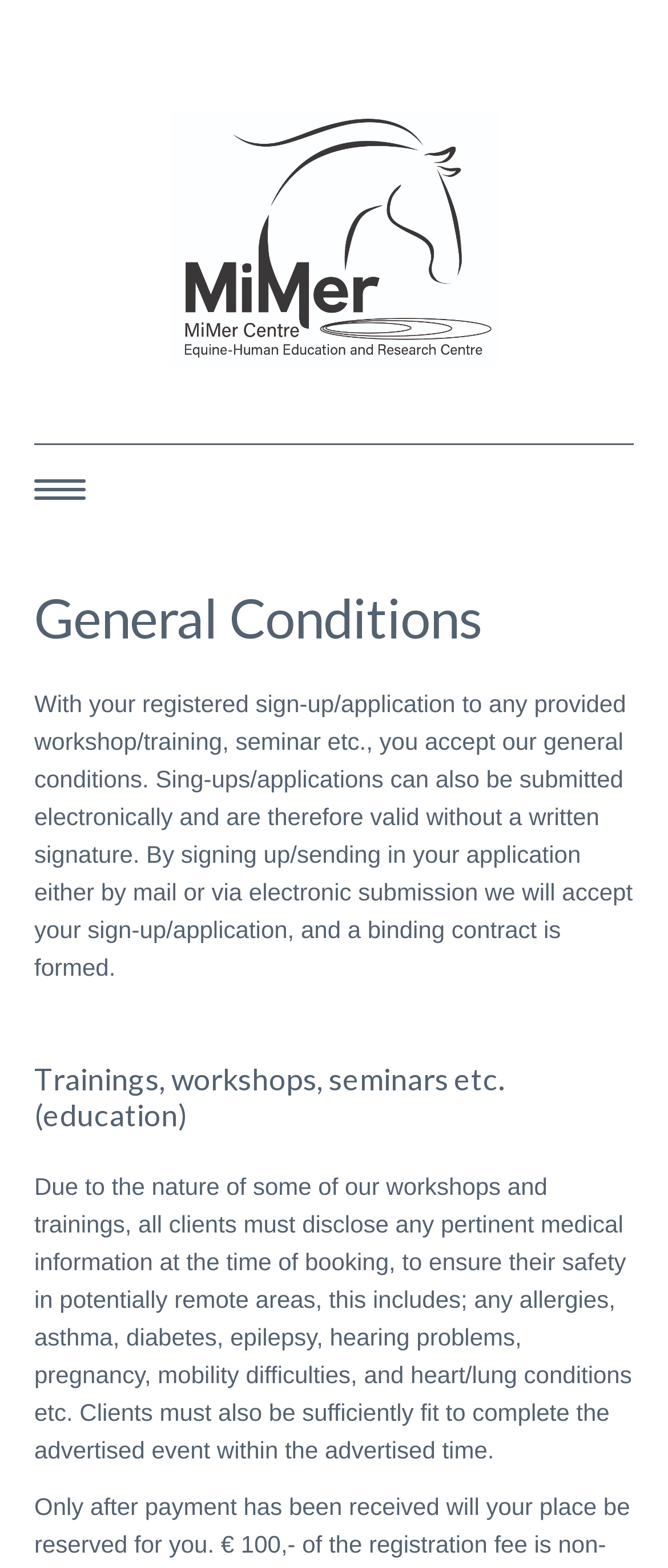What is the purpose of disclosing medical information? Based on the screenshot, please respond with a single word or phrase.

Ensure safety